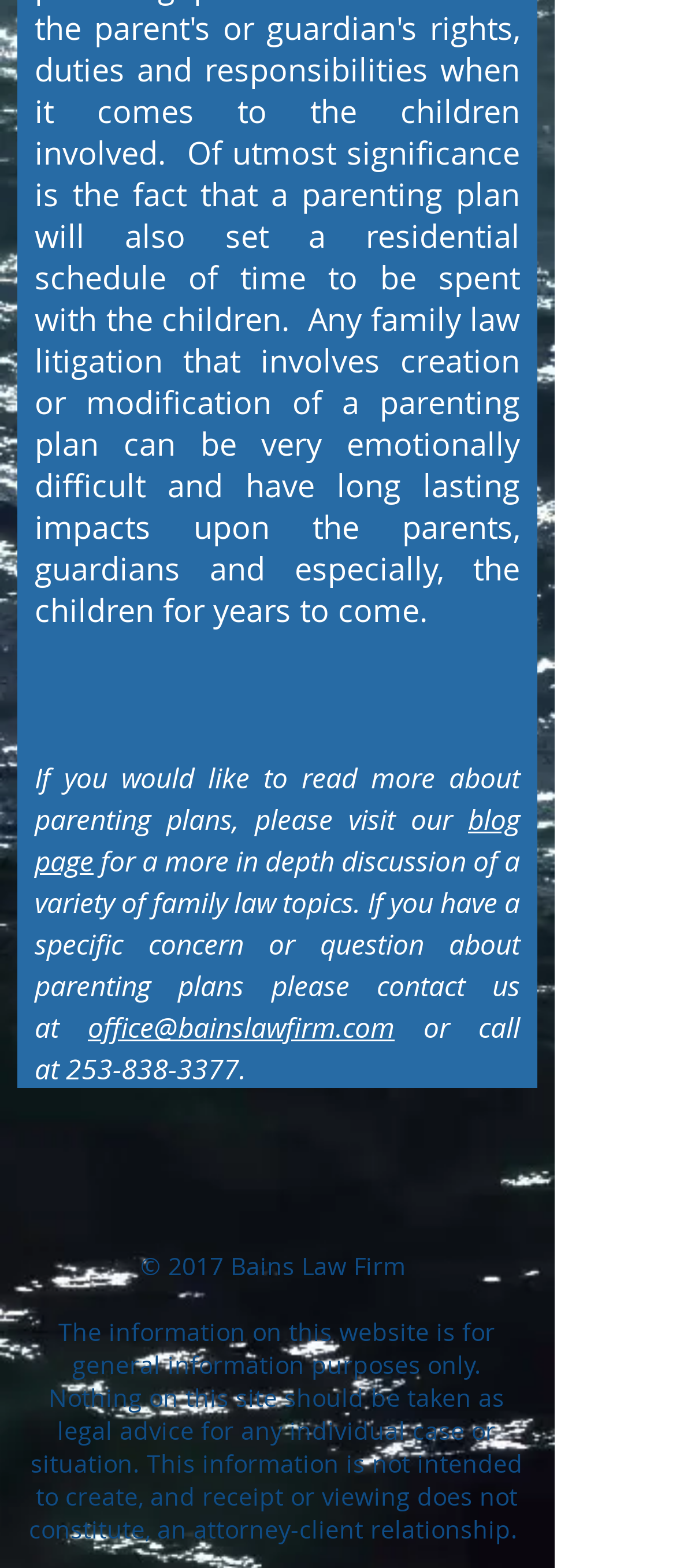Locate the bounding box of the UI element based on this description: "aria-label="Facebook Social Icon"". Provide four float numbers between 0 and 1 as [left, top, right, bottom].

[0.367, 0.75, 0.428, 0.777]